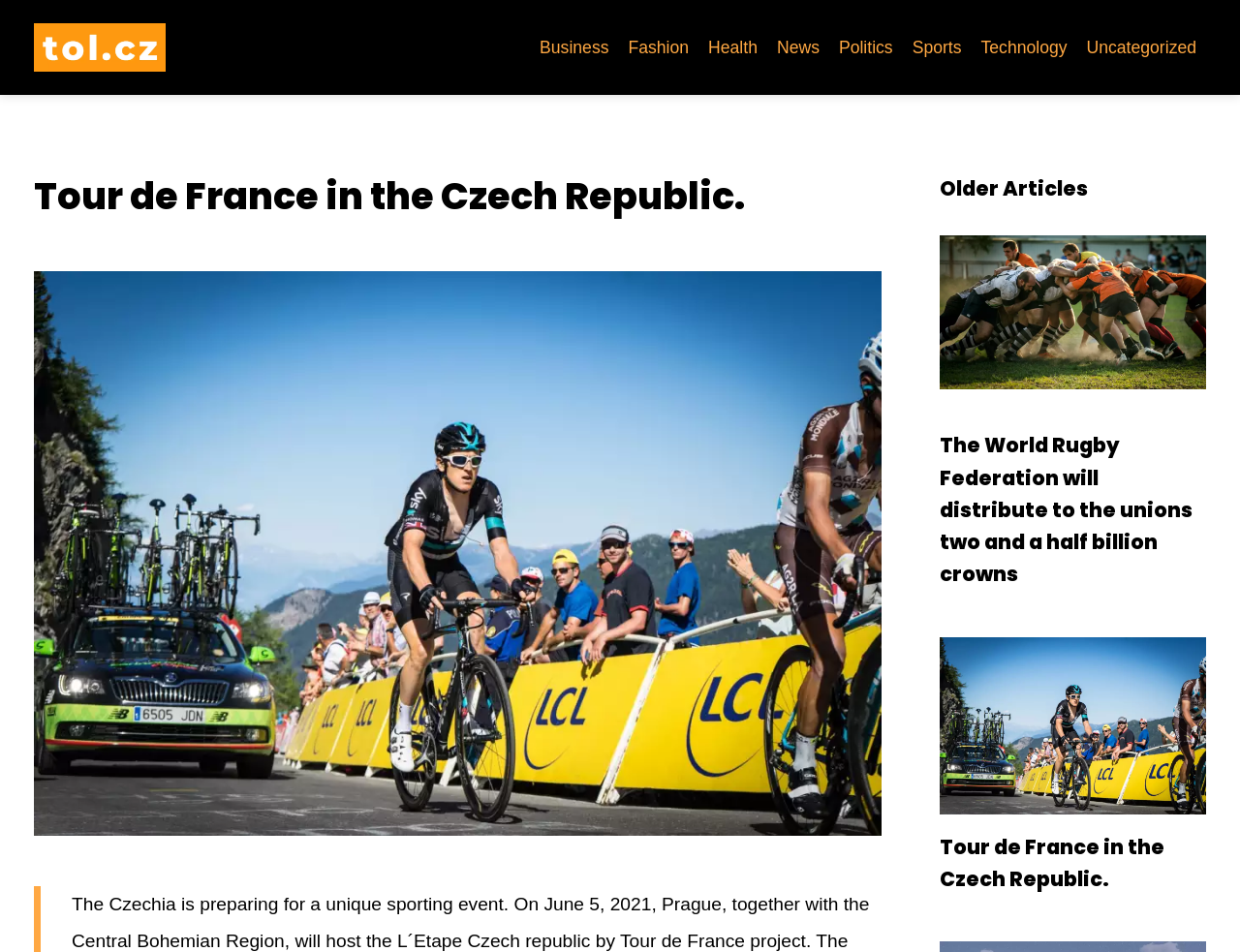Pinpoint the bounding box coordinates of the area that should be clicked to complete the following instruction: "explore Tour de France in the Czech Republic.". The coordinates must be given as four float numbers between 0 and 1, i.e., [left, top, right, bottom].

[0.758, 0.874, 0.939, 0.938]